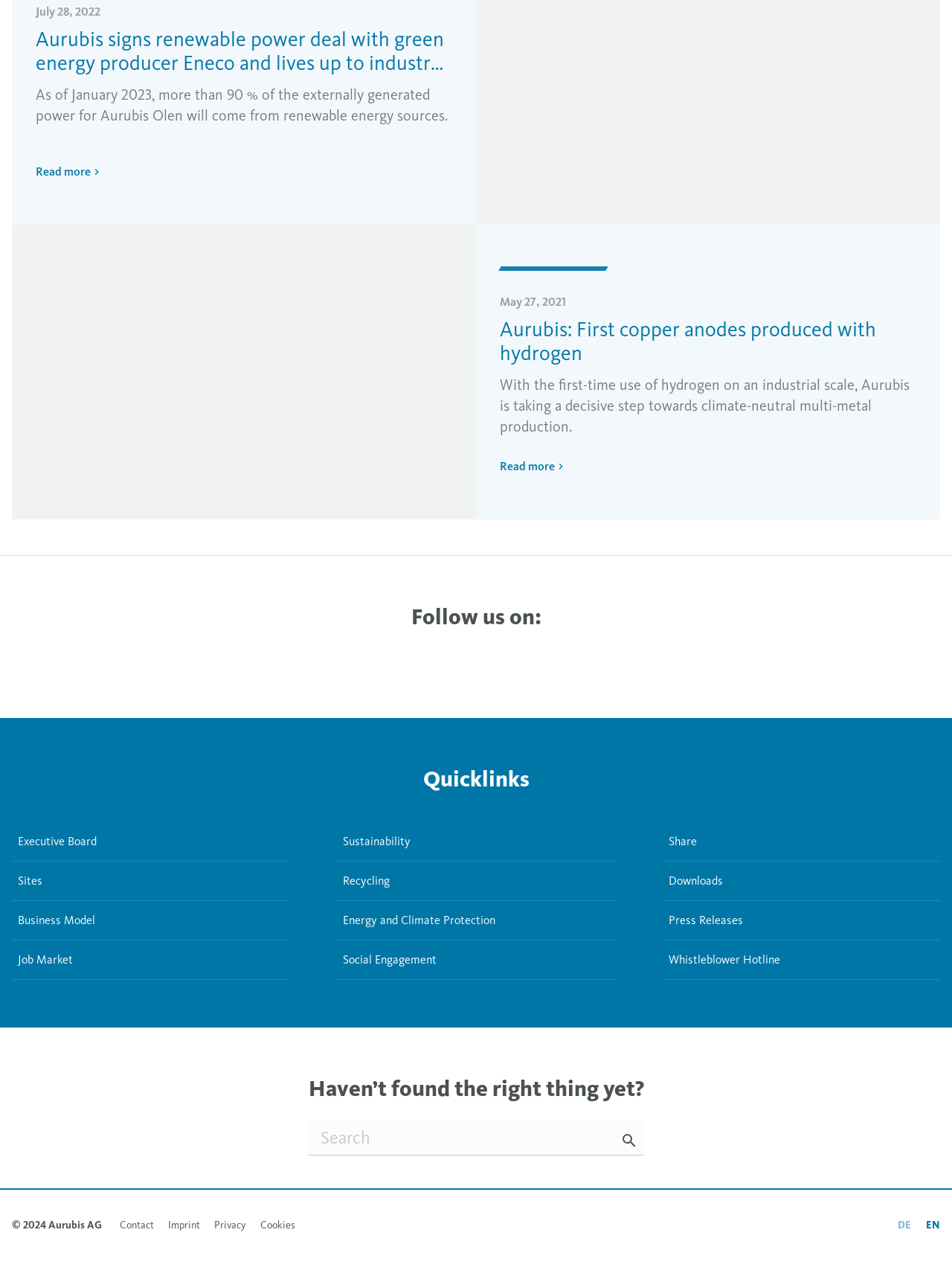Please analyze the image and provide a thorough answer to the question:
What are the social media platforms that Aurubis has a presence on?

The question can be answered by looking at the links under the 'Follow us on:' StaticText element. These links are for Linkedin, Facebook, Instagram, TikTok, and Youtube, indicating that Aurubis has a presence on these social media platforms.